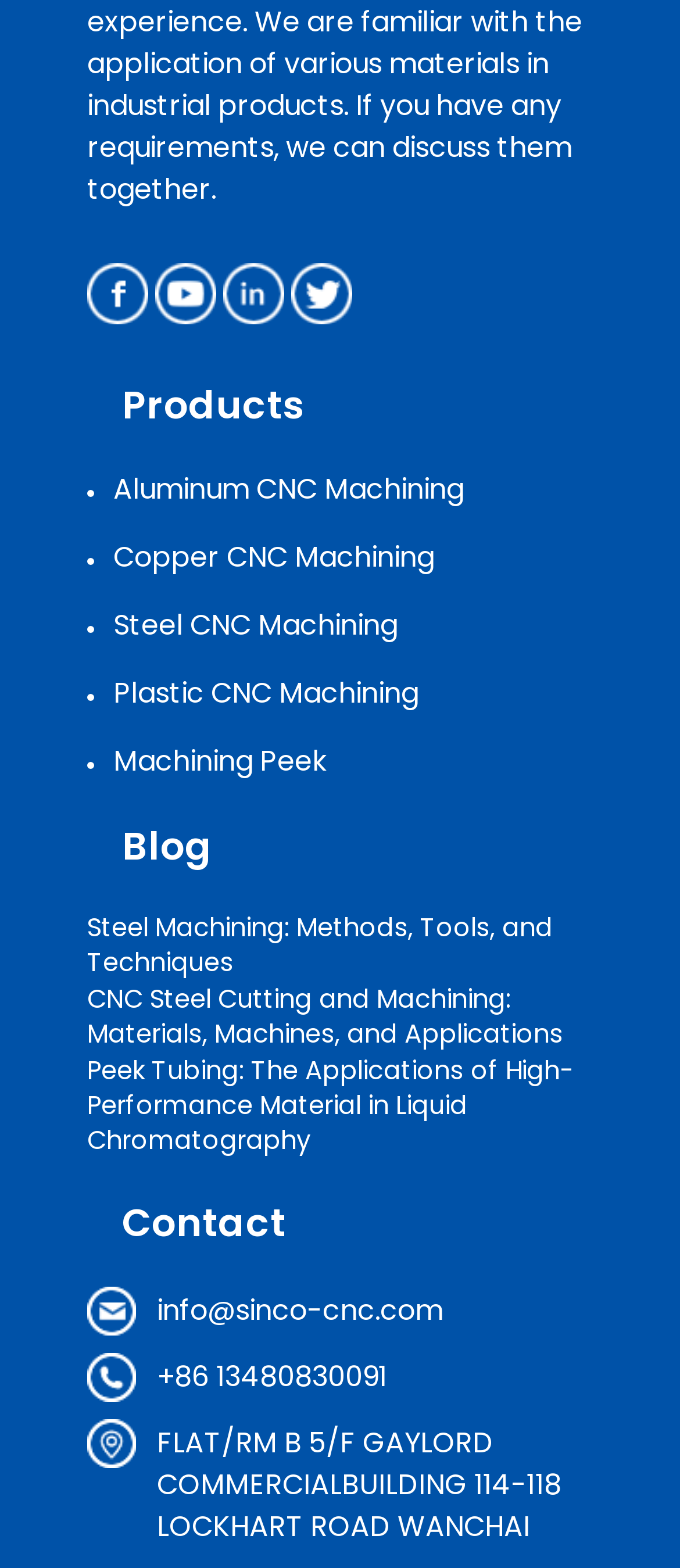What is the address listed under Contact?
Refer to the image and offer an in-depth and detailed answer to the question.

I looked at the contact information section and found that the address listed is 'FLAT/RM B 5/F GAYLORD COMMERCIAL BUILDING 114-118 LOCKHART ROAD WANCHAI'.